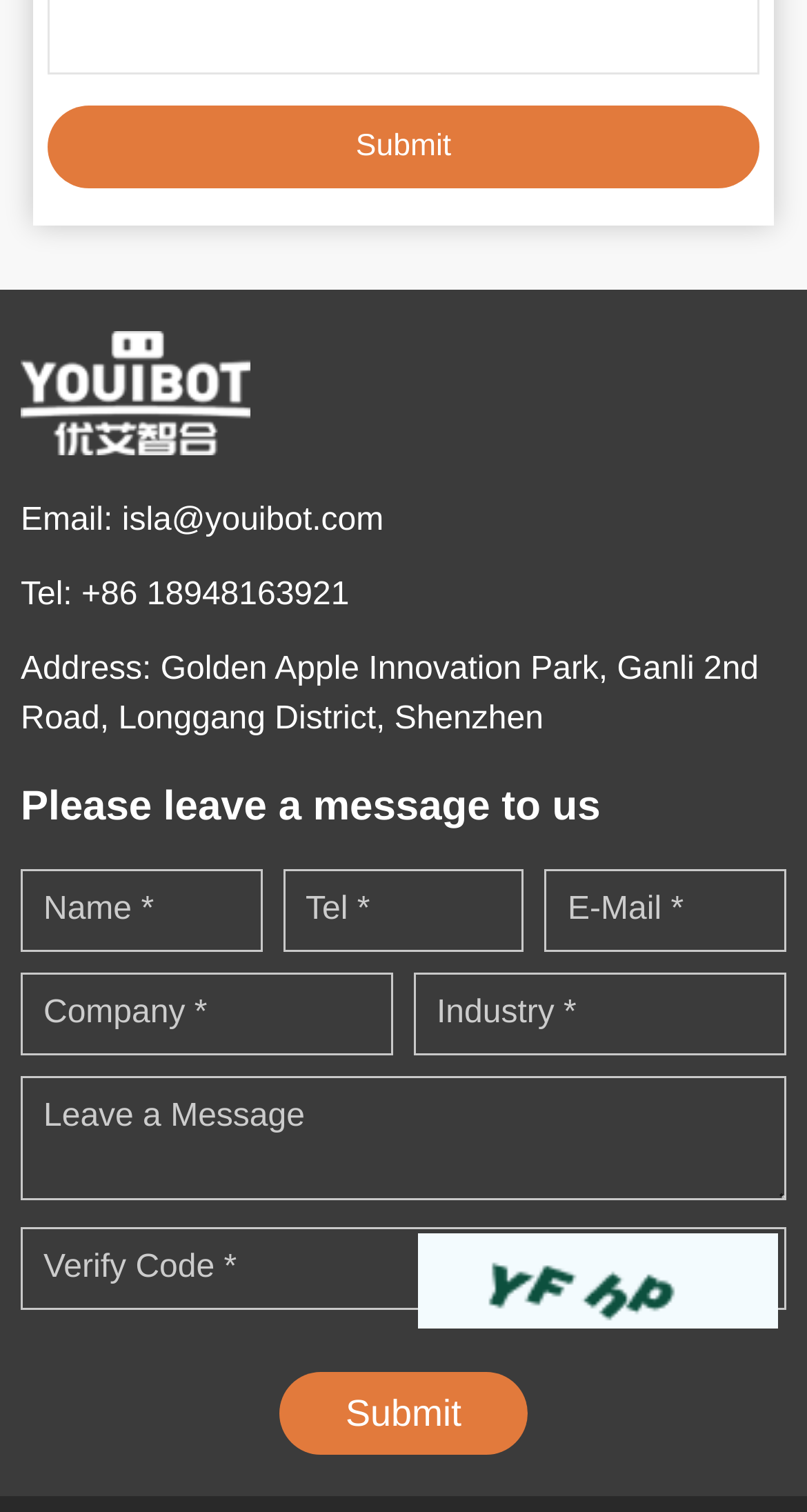From the webpage screenshot, identify the region described by name="email" placeholder="E-Mail *". Provide the bounding box coordinates as (top-left x, top-left y, bottom-right x, bottom-right y), with each value being a floating point number between 0 and 1.

[0.675, 0.575, 0.974, 0.63]